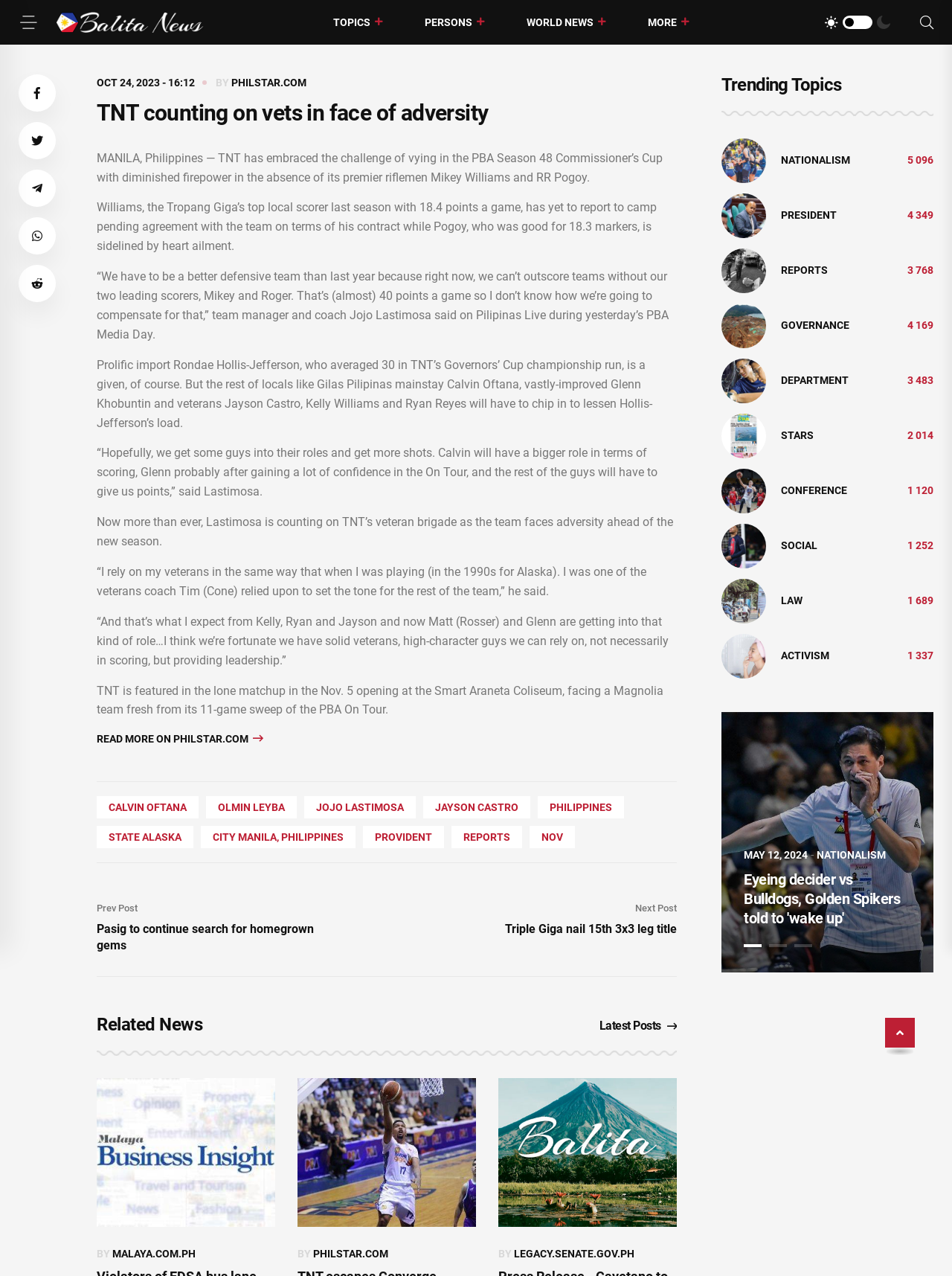Point out the bounding box coordinates of the section to click in order to follow this instruction: "Read the article about big data techniques".

None